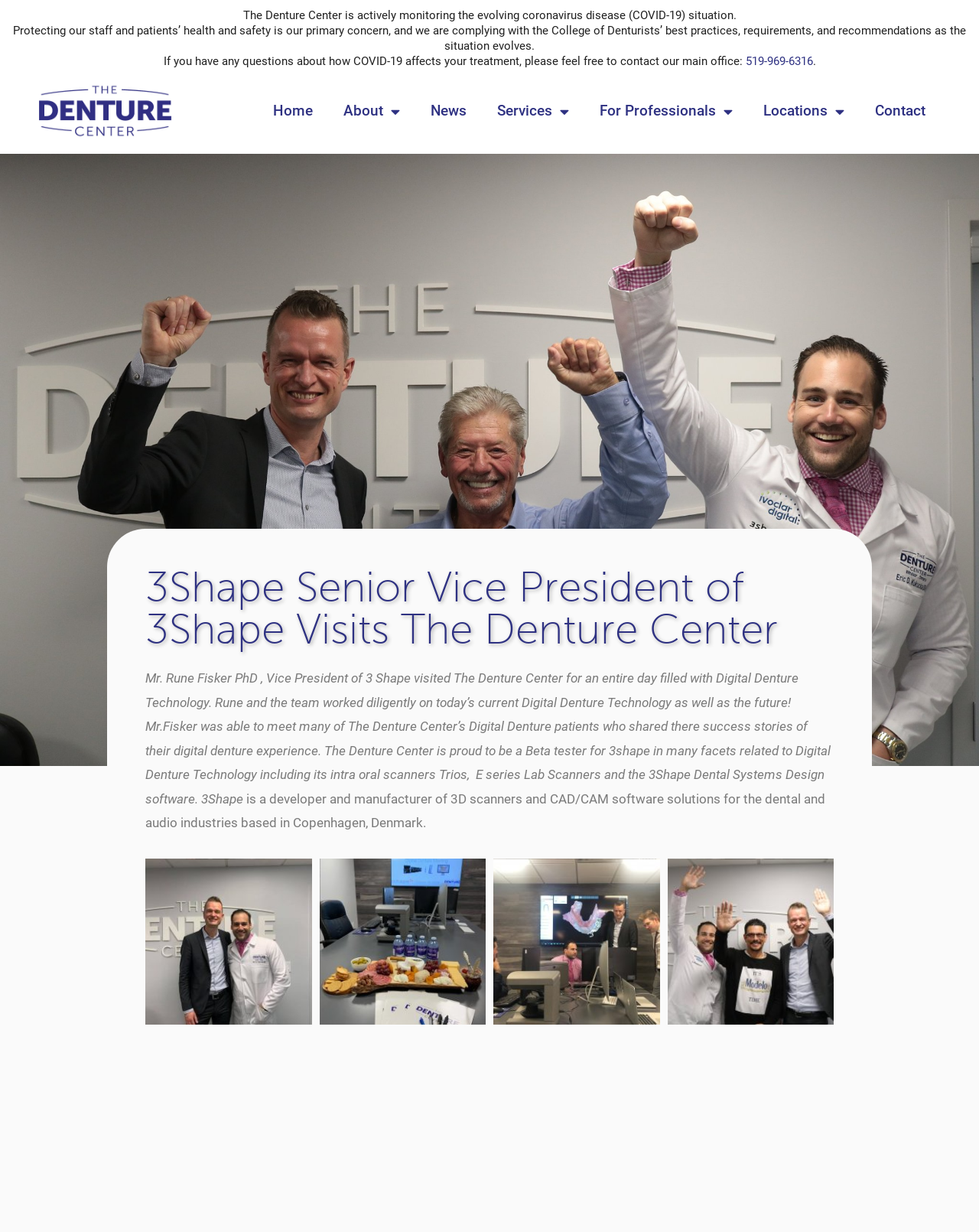What is the topic of the news article on the webpage?
Carefully examine the image and provide a detailed answer to the question.

Based on the heading element with coordinates [0.148, 0.46, 0.852, 0.529], the topic of the news article on the webpage is the visit of the 3Shape Senior Vice President, Mr. Rune Fisker PhD, to The Denture Center.